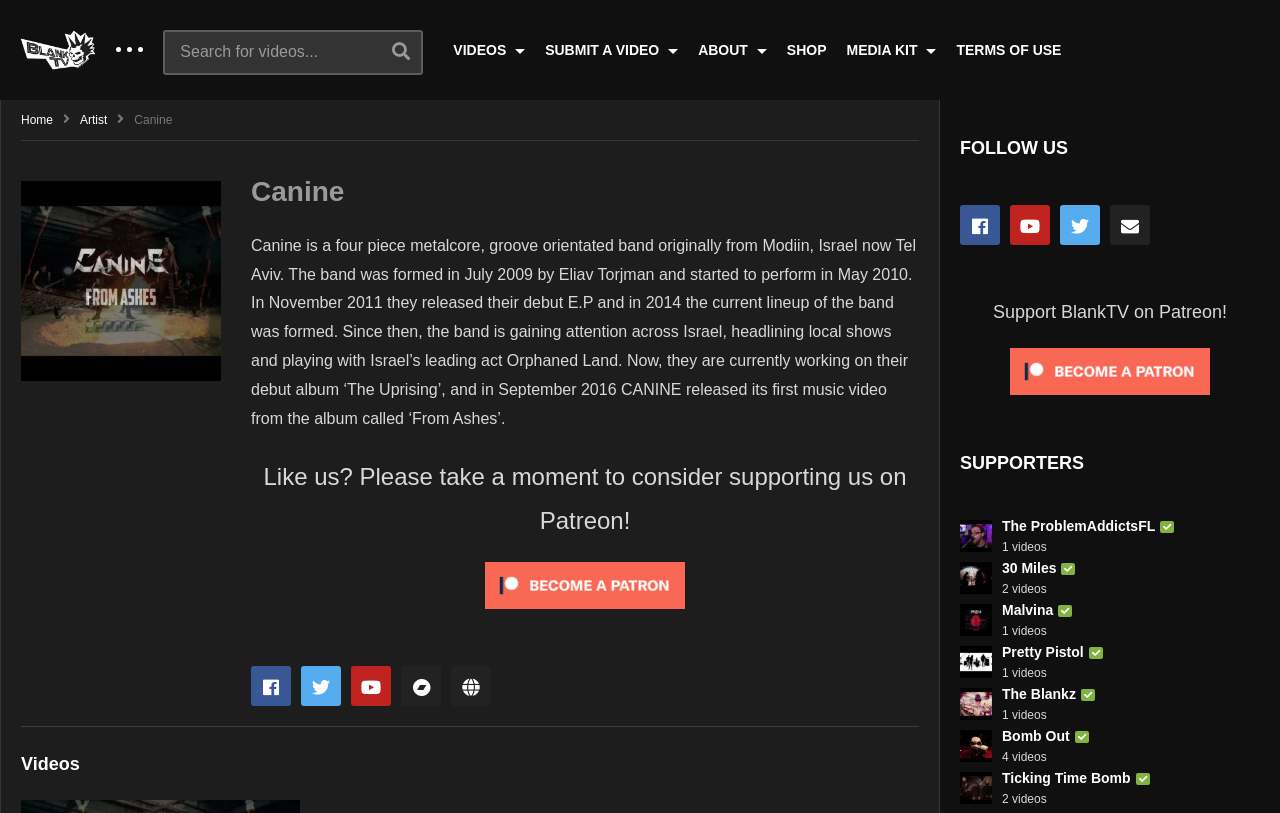What is the purpose of the 'SEARCH' button?
Ensure your answer is thorough and detailed.

The 'SEARCH' button is located next to a textbox with a placeholder 'Search for videos...', suggesting that the button is used to search for videos on the webpage.